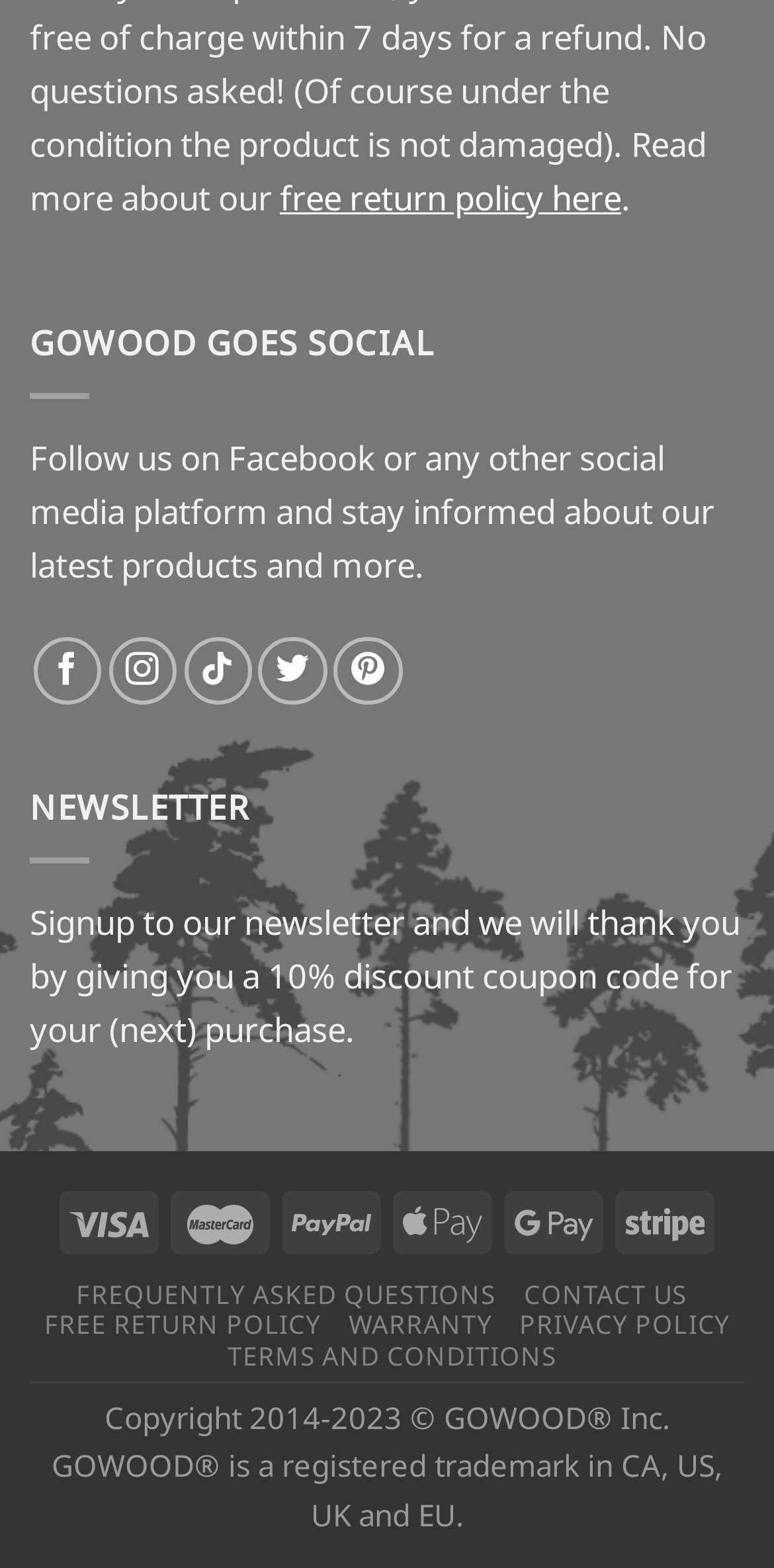Could you indicate the bounding box coordinates of the region to click in order to complete this instruction: "View free return policy".

[0.362, 0.111, 0.803, 0.14]